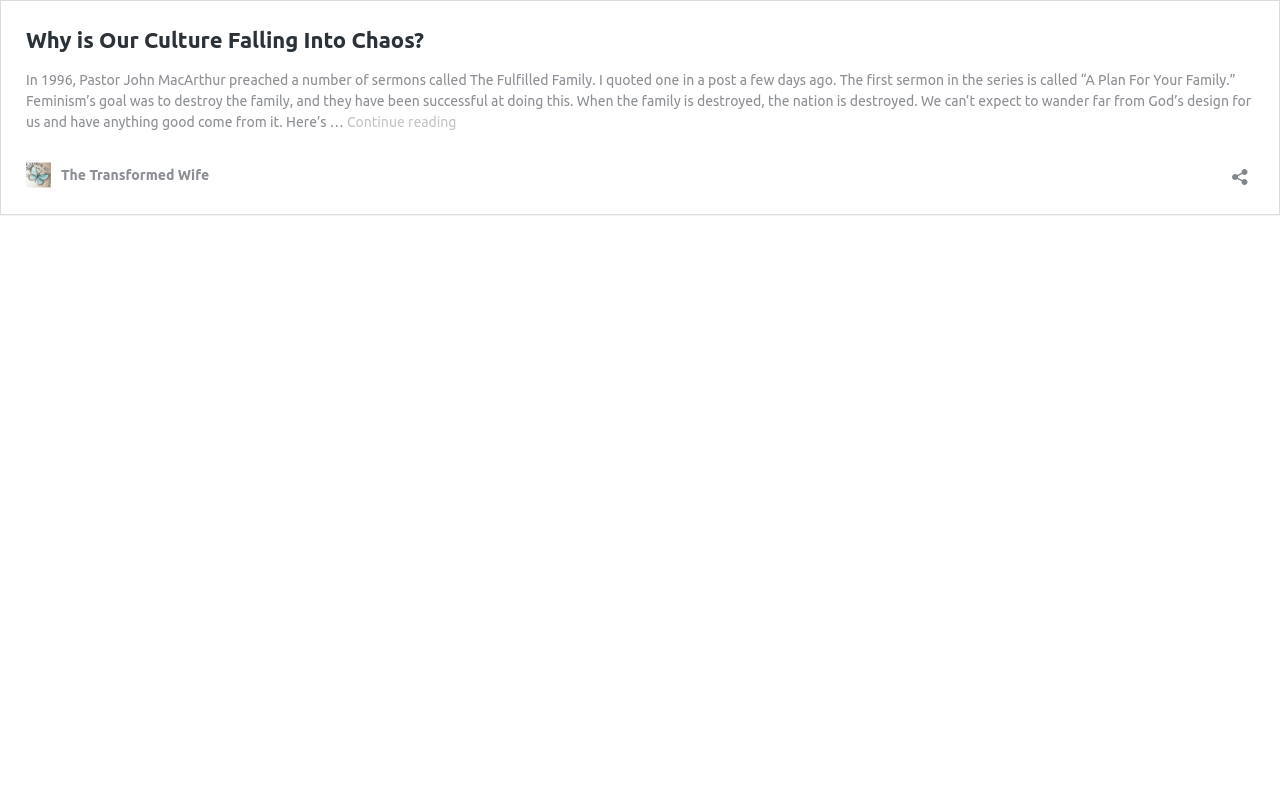Construct a comprehensive description capturing every detail on the webpage.

The webpage appears to be a blog post titled "Why is Our Culture Falling Into Chaos?" from "The Transformed Wife". At the top, there is a link with the same title as the webpage, taking up a small portion of the top-left section. Below this link, a block of static text occupies most of the width, discussing the topic of family destruction and its consequences, referencing a sermon by Pastor John MacArthur. 

To the right of the static text, there is a "Continue reading" link, which is positioned slightly above the middle of the page. 

On the left side, there is a layout table containing a link to "The Transformed Wife", situated near the top-left corner. Above this link, there is a tab panel that spans almost the entire width of the page. 

At the top-right corner, a button labeled "Open sharing dialog" is positioned, allowing users to share the content.